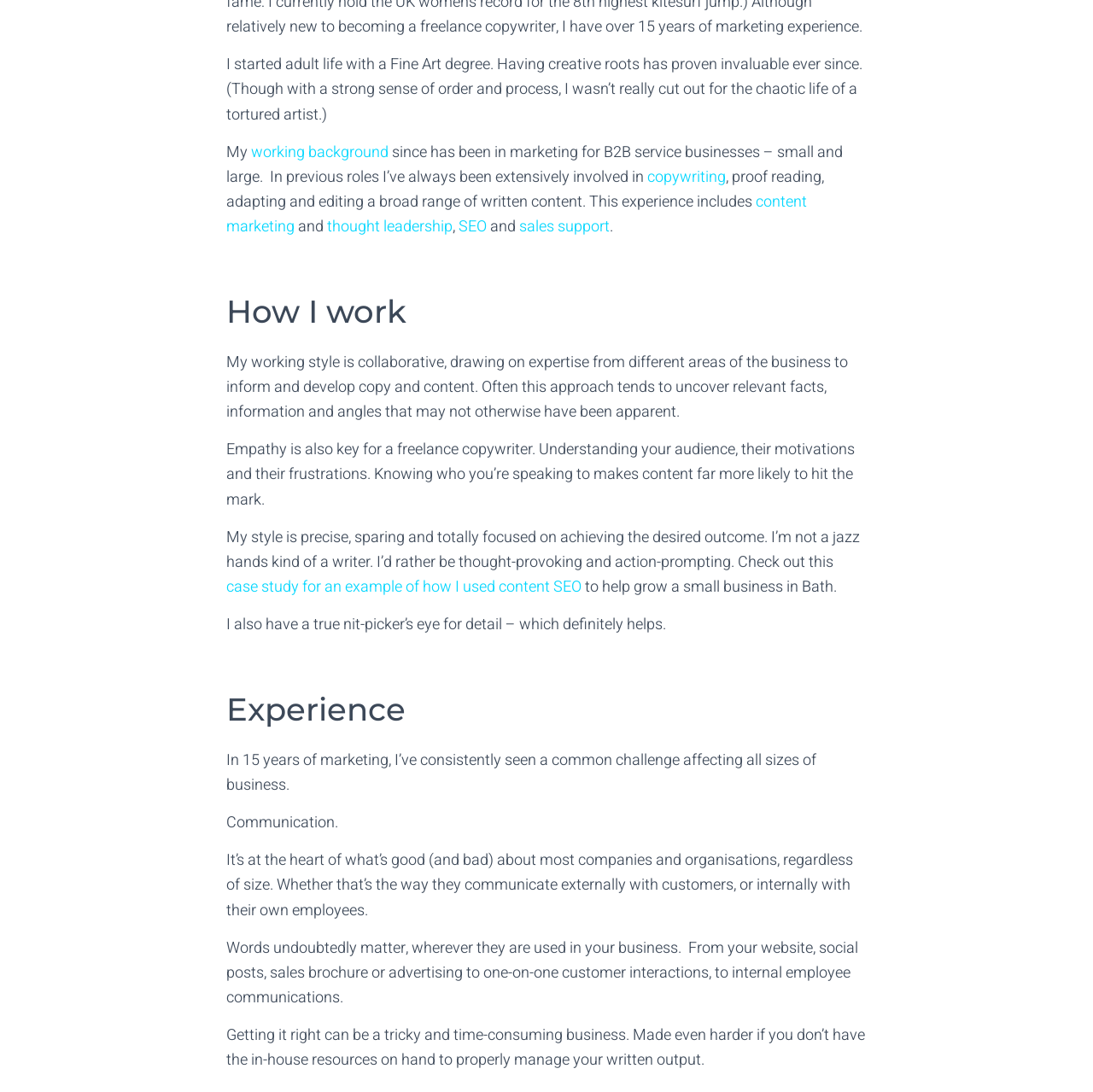Please determine the bounding box coordinates, formatted as (top-left x, top-left y, bottom-right x, bottom-right y), with all values as floating point numbers between 0 and 1. Identify the bounding box of the region described as: copywriting

[0.592, 0.152, 0.664, 0.173]